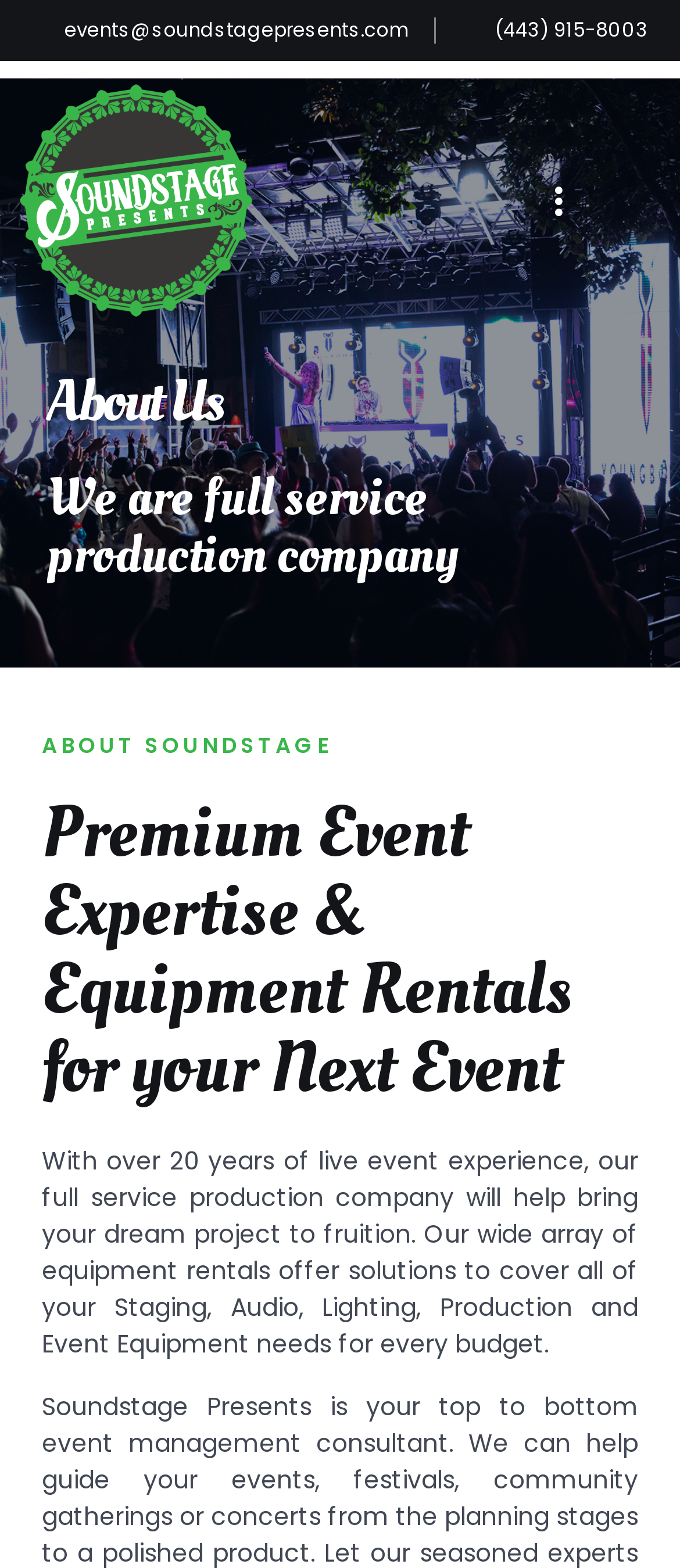What is the company's phone number?
Carefully analyze the image and provide a detailed answer to the question.

The phone number is located at the top of the webpage, next to the email address.